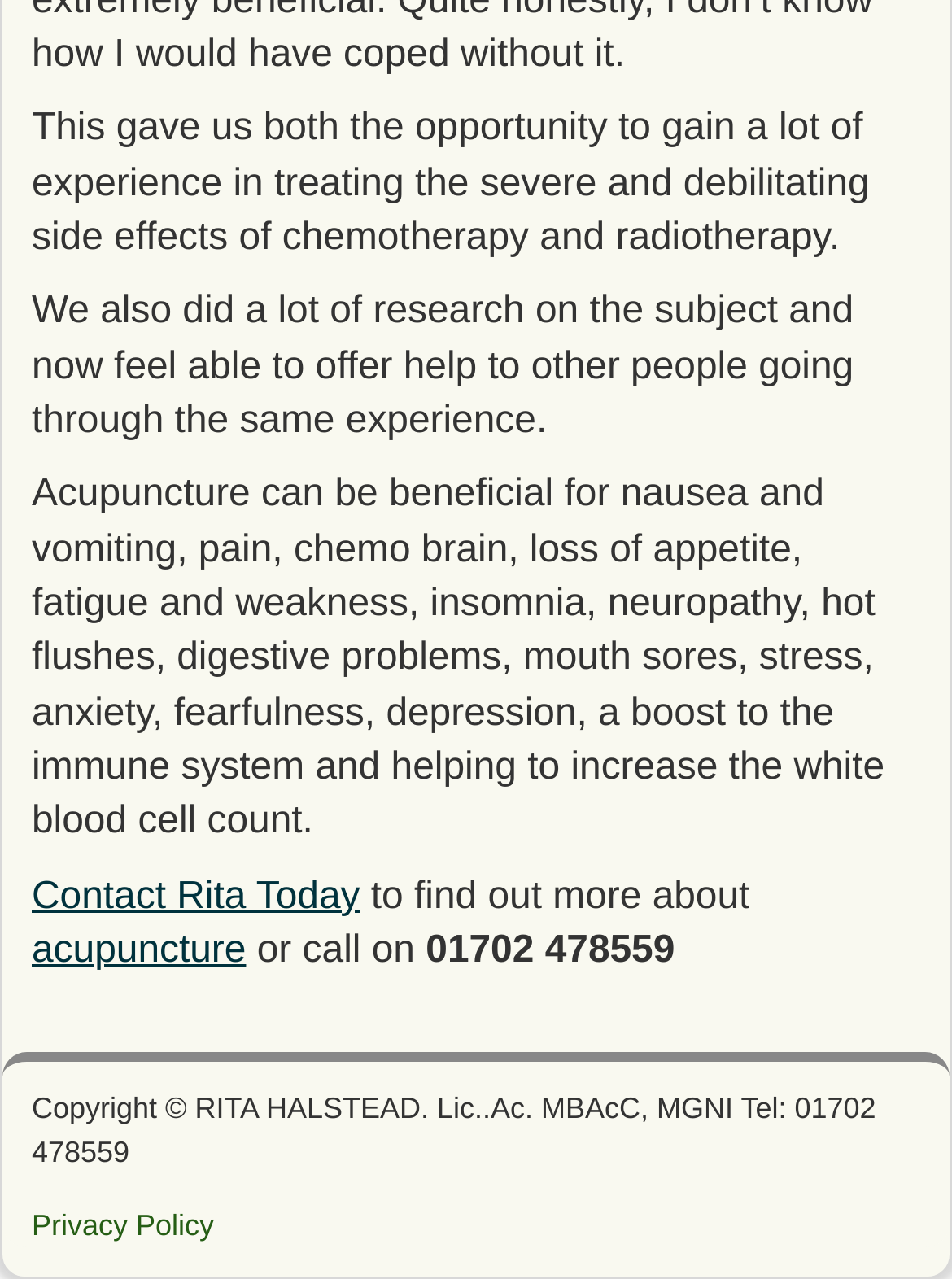Bounding box coordinates should be provided in the format (top-left x, top-left y, bottom-right x, bottom-right y) with all values between 0 and 1. Identify the bounding box for this UI element: Privacy Policy

[0.033, 0.945, 0.225, 0.972]